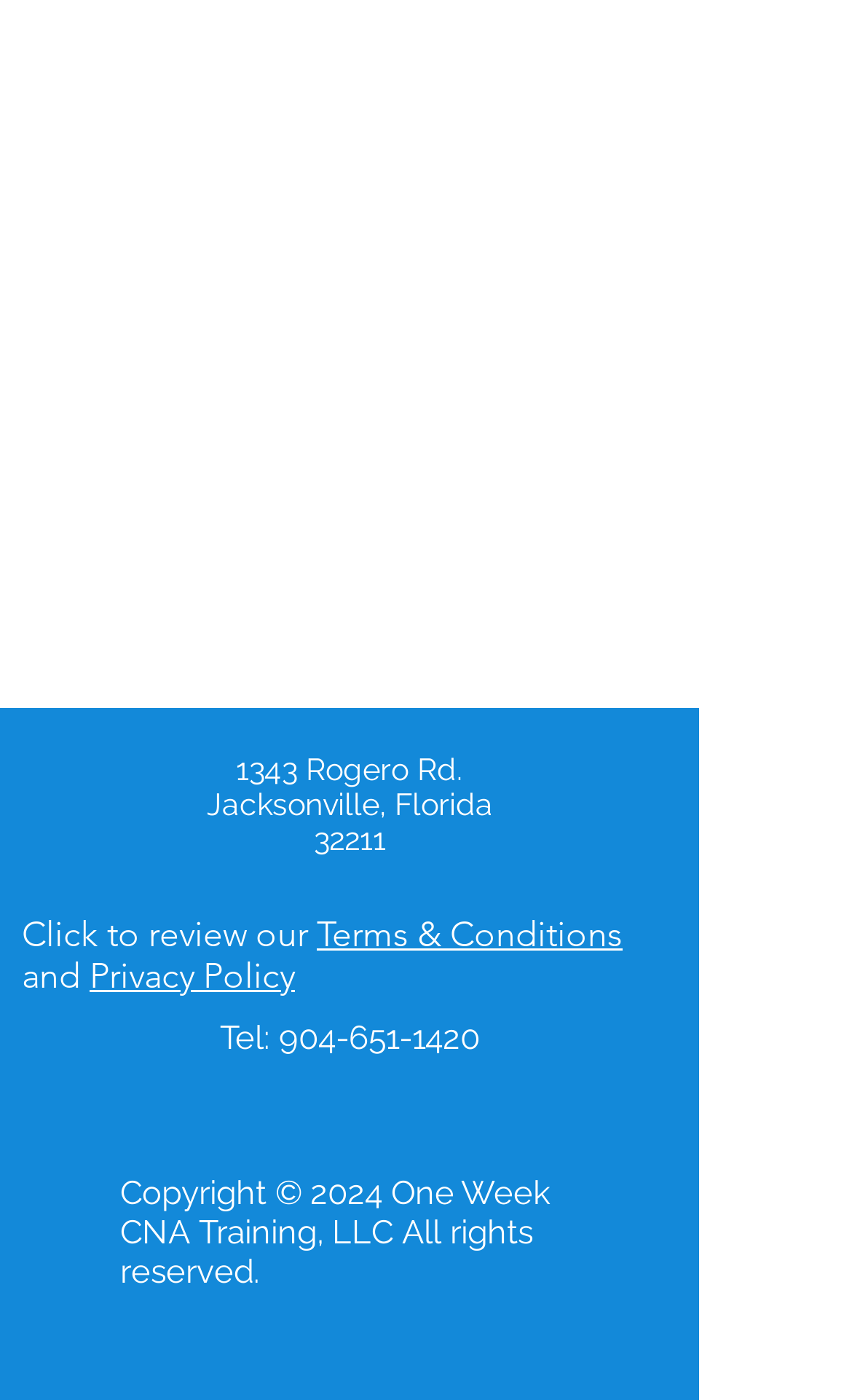How many social media links are in the Social Bar?
Using the image as a reference, give a one-word or short phrase answer.

2